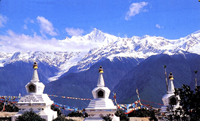Use a single word or phrase to respond to the question:
What do the stupas symbolize?

Peace and spiritual enlightenment